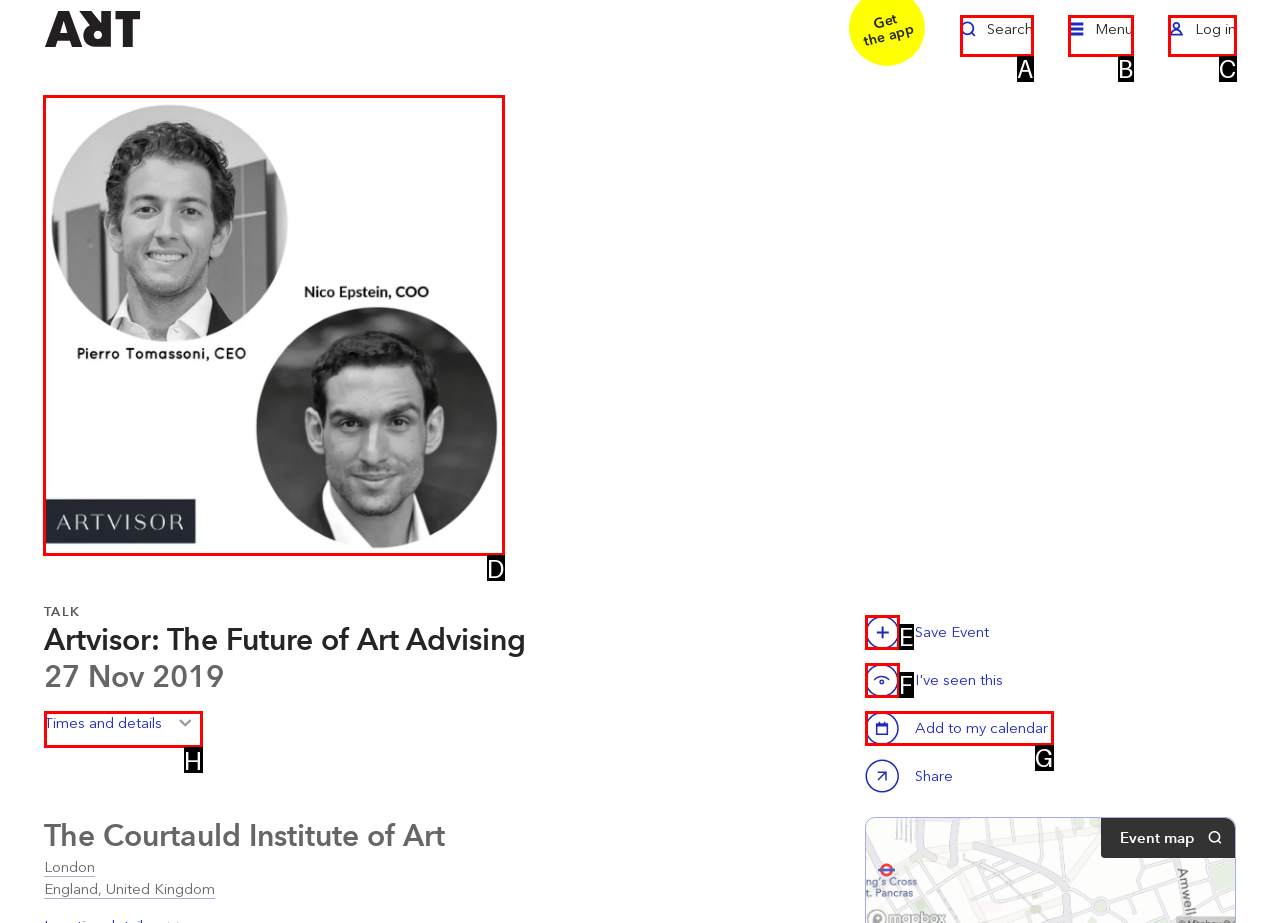Identify the HTML element to click to execute this task: Zoom in Respond with the letter corresponding to the proper option.

D